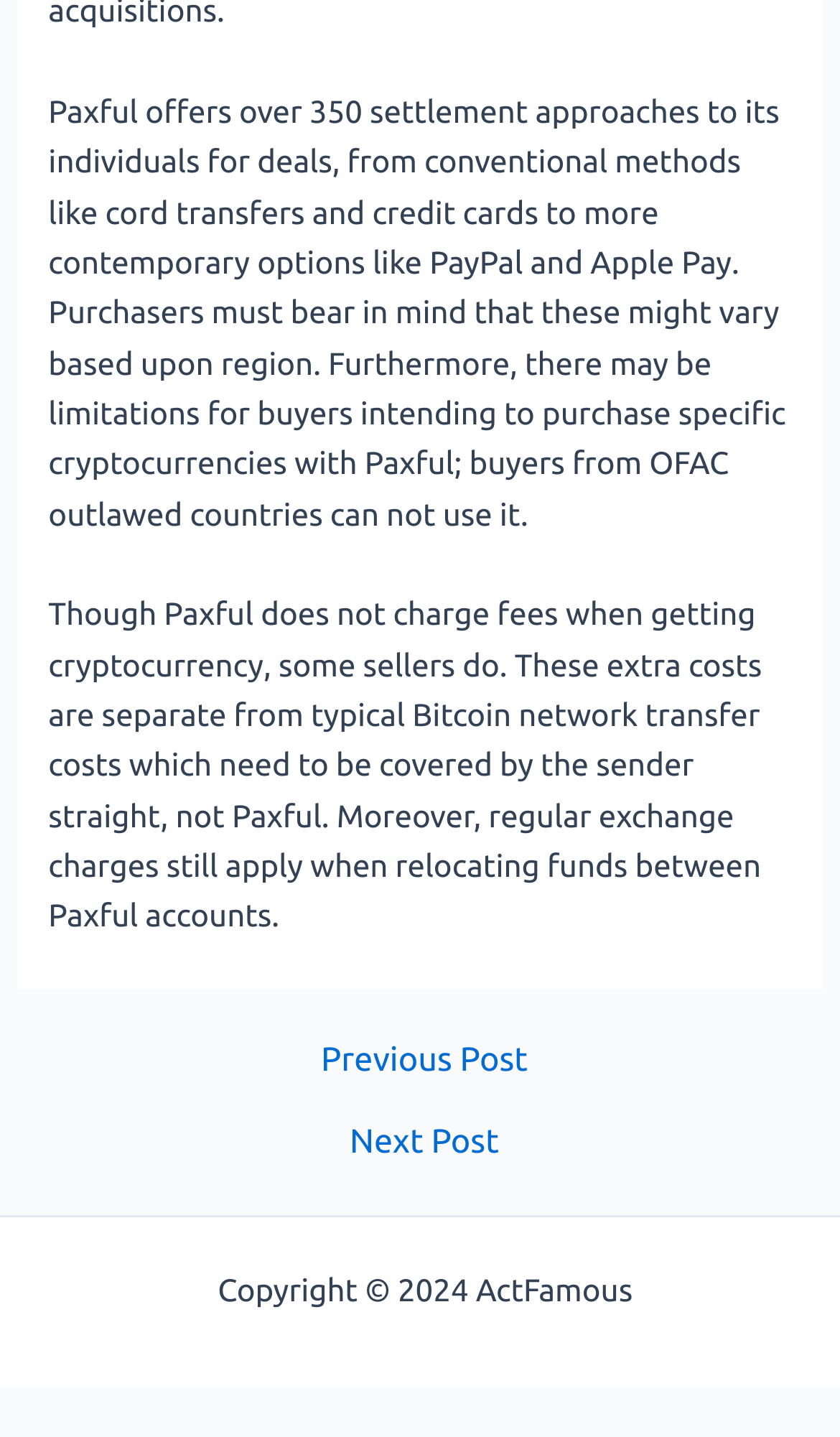Using the elements shown in the image, answer the question comprehensively: What is the position of the 'Welcome' text?

The 'Welcome' text has a bounding box coordinate of [0.1, 0.885, 0.259, 0.911], which indicates that it is located at the top-right section of the page.